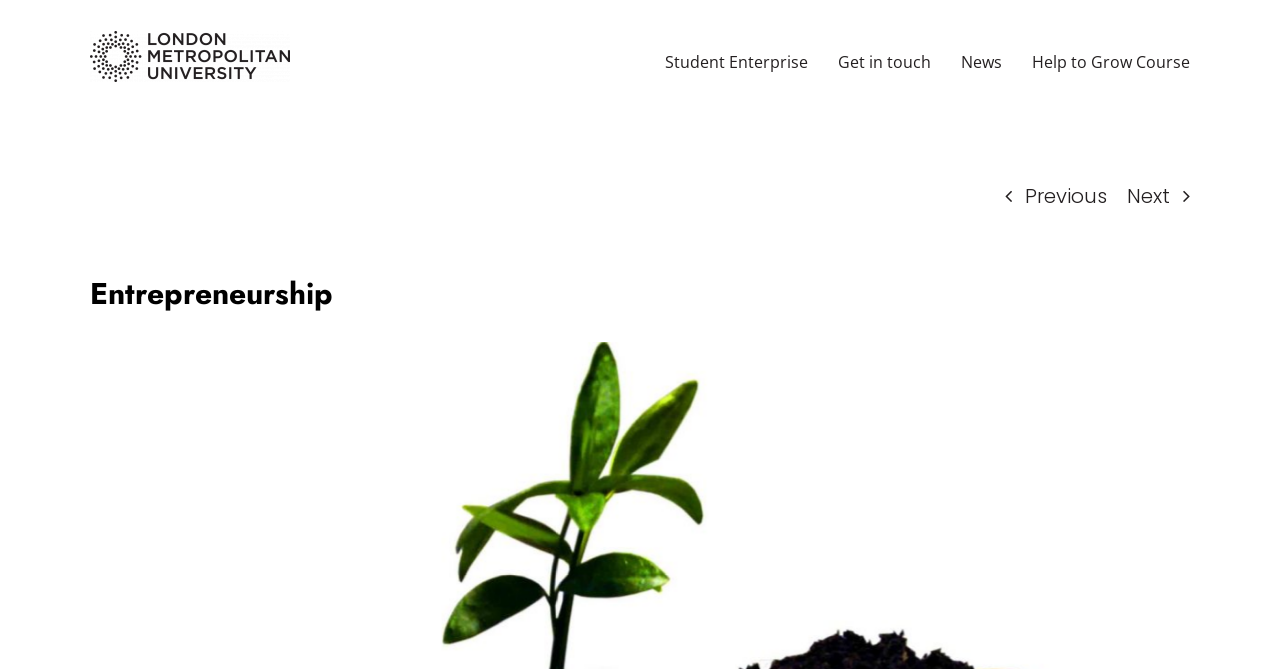Provide a single word or phrase to answer the given question: 
What is the logo of the website?

London Met Student Enterprise Logo